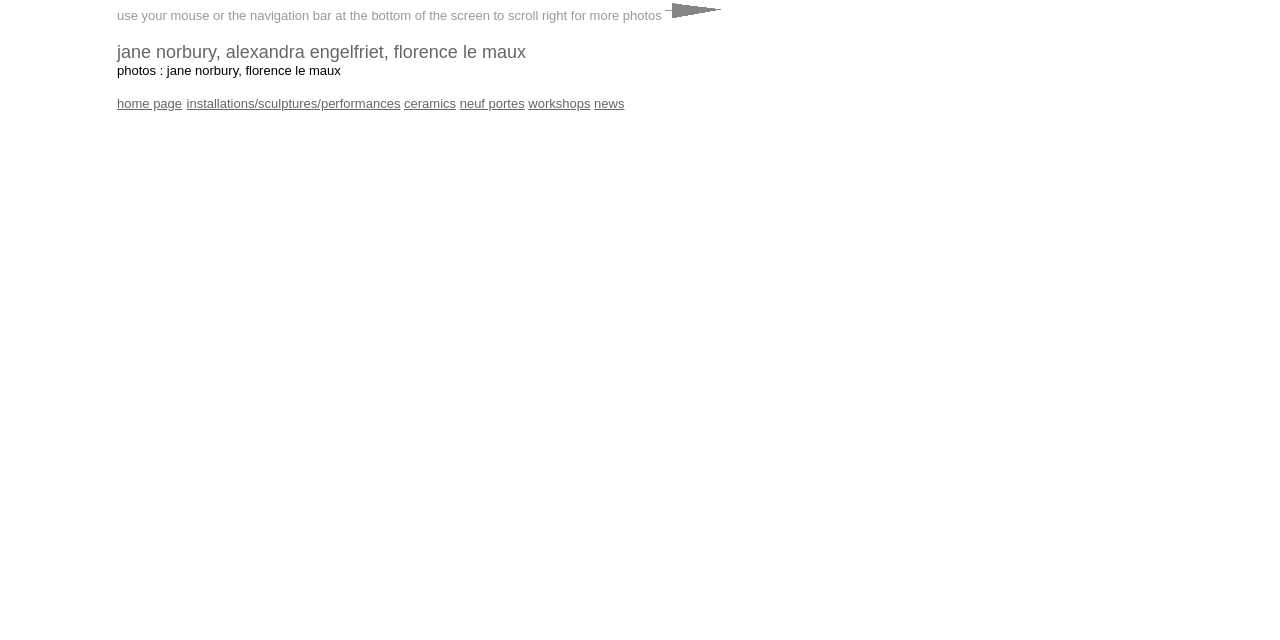Given the element description "workshops", identify the bounding box of the corresponding UI element.

[0.413, 0.15, 0.461, 0.173]